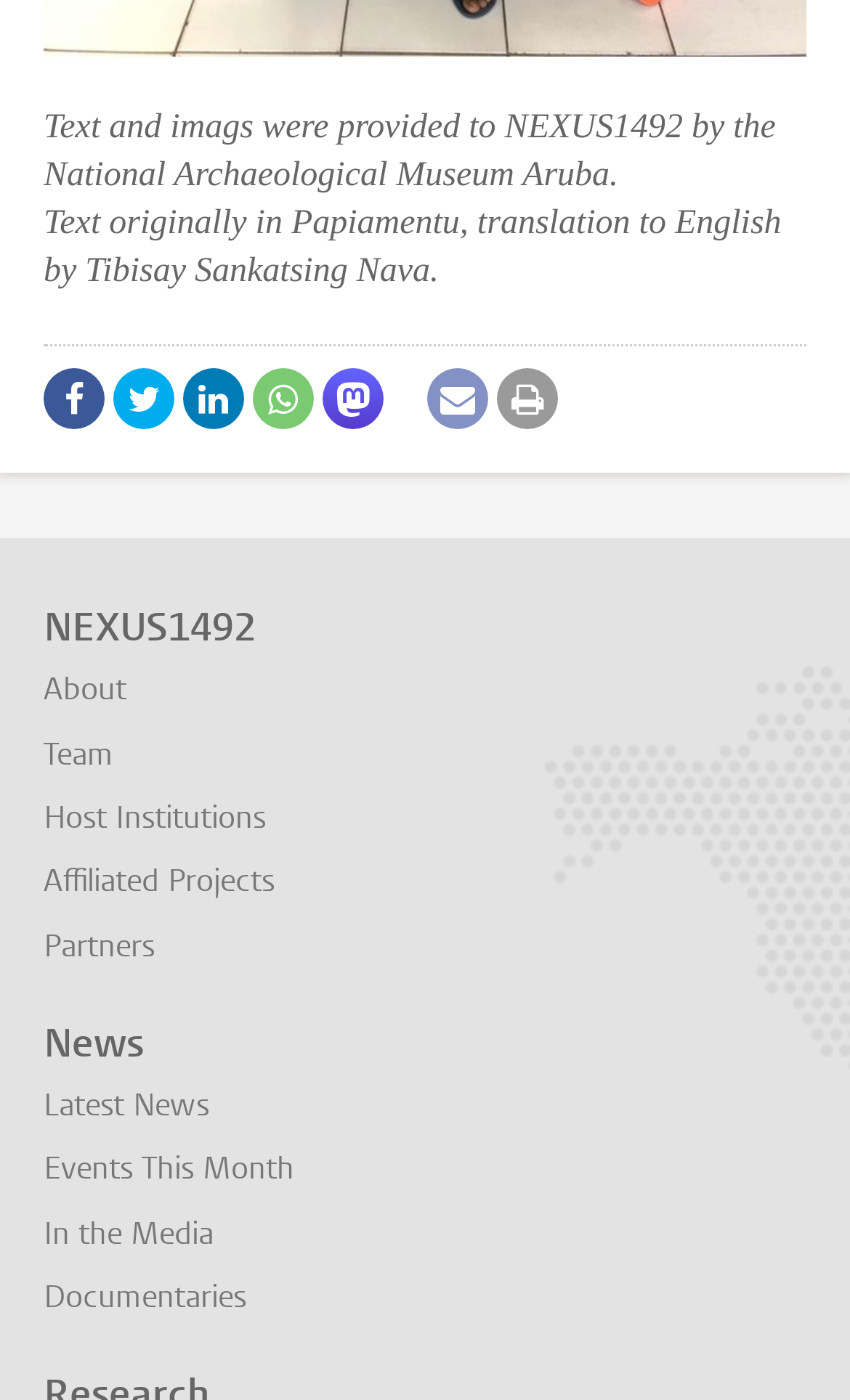Find the bounding box coordinates for the area you need to click to carry out the instruction: "Click the Partners link". The coordinates should be four float numbers between 0 and 1, indicated as [left, top, right, bottom].

[0.051, 0.661, 0.182, 0.69]